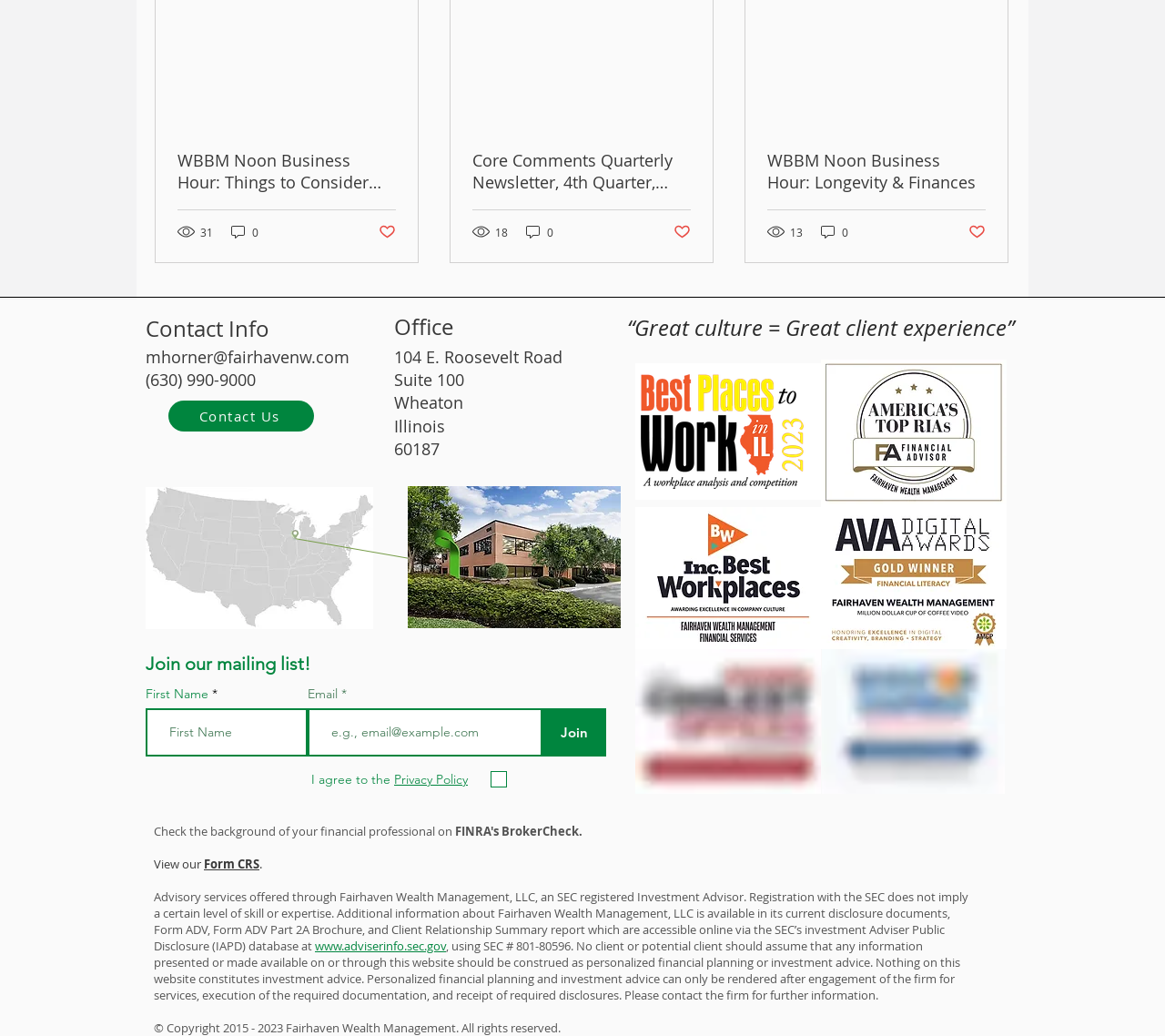Determine the bounding box coordinates of the region I should click to achieve the following instruction: "View the 'Contact Info'". Ensure the bounding box coordinates are four float numbers between 0 and 1, i.e., [left, top, right, bottom].

[0.125, 0.303, 0.28, 0.333]